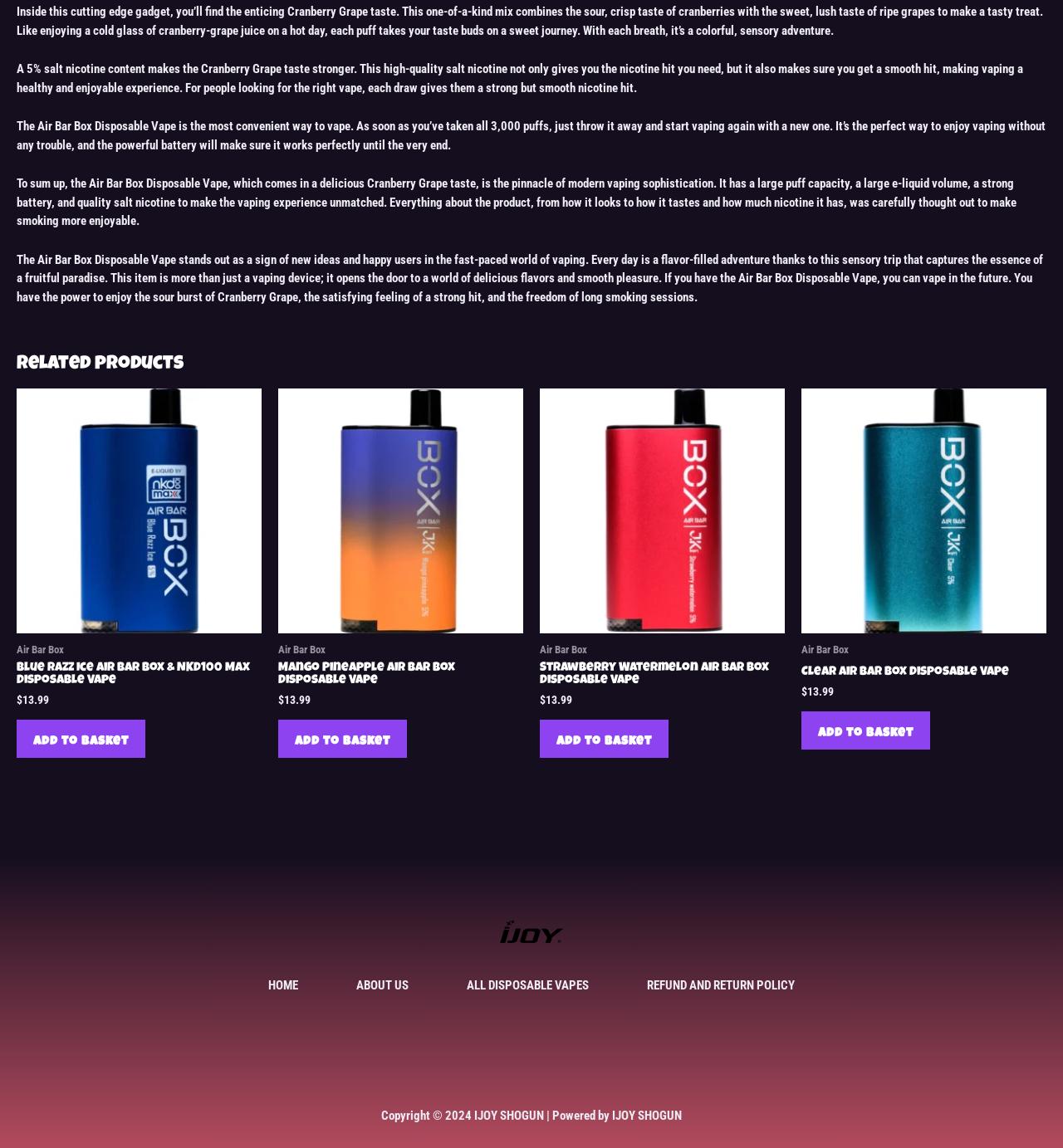What is the nicotine content of the Air Bar Box Disposable Vape?
Can you provide a detailed and comprehensive answer to the question?

I read the product description, which states 'A 5% salt nicotine content makes the Cranberry Grape taste stronger', indicating that the Air Bar Box Disposable Vape has a 5% salt nicotine content.